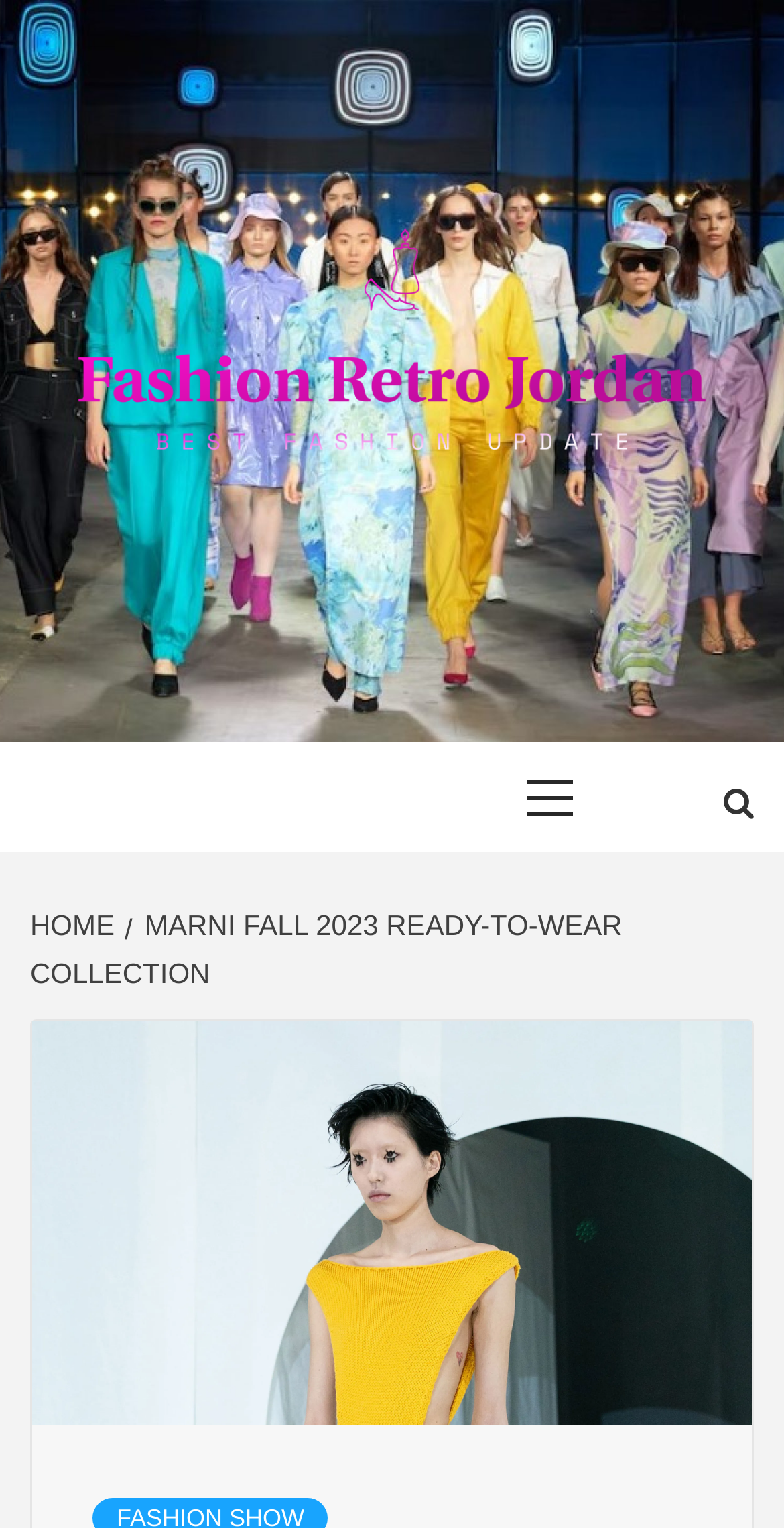What is the text on the top-left corner?
Based on the visual content, answer with a single word or a brief phrase.

Fashion Retro Jordan